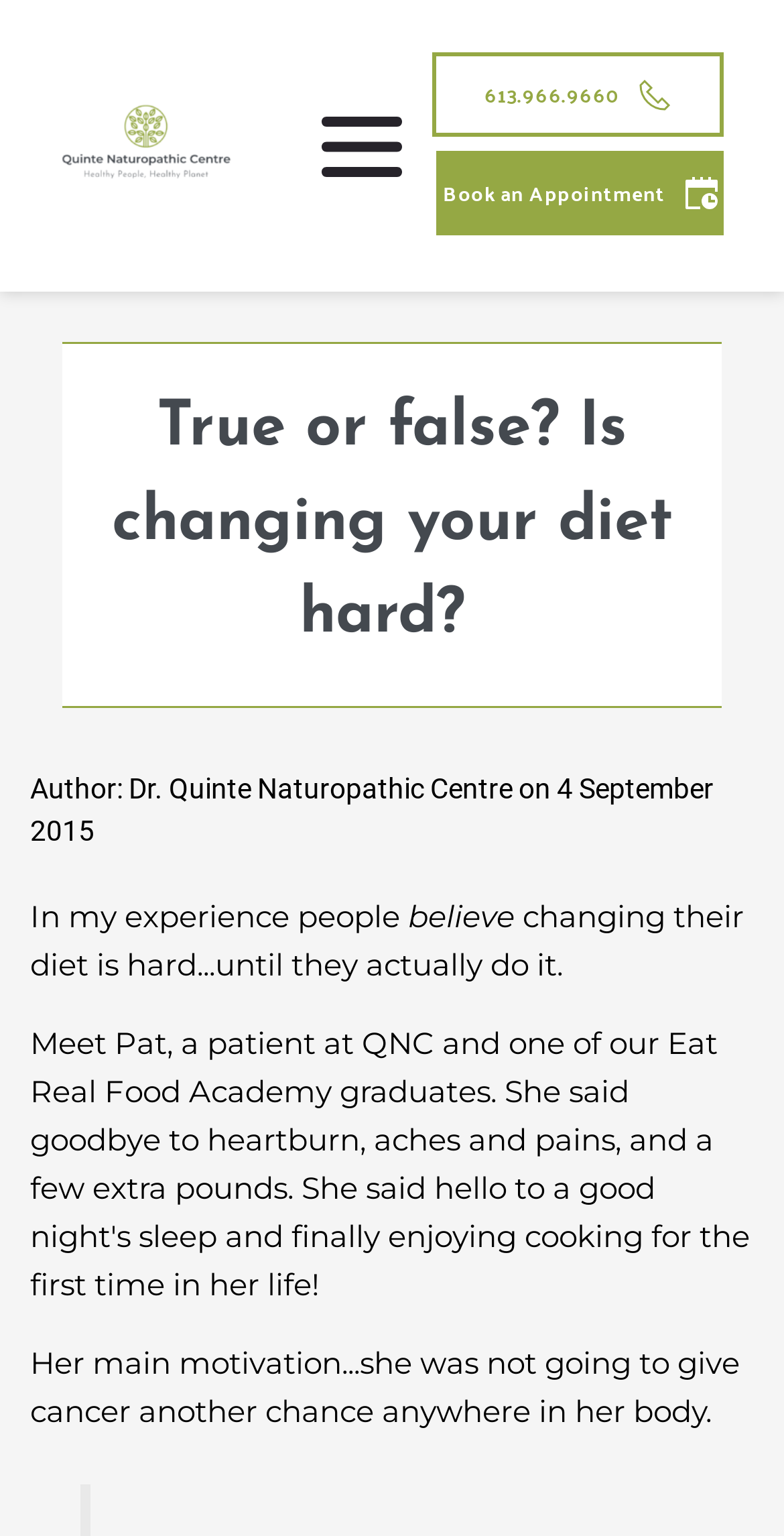Refer to the image and answer the question with as much detail as possible: What is the name of the naturopathic centre?

I found the name of the centre by looking at the static text element with the text 'Quinte Naturopathic Centre' which is located at the top of the webpage, next to the author's name.